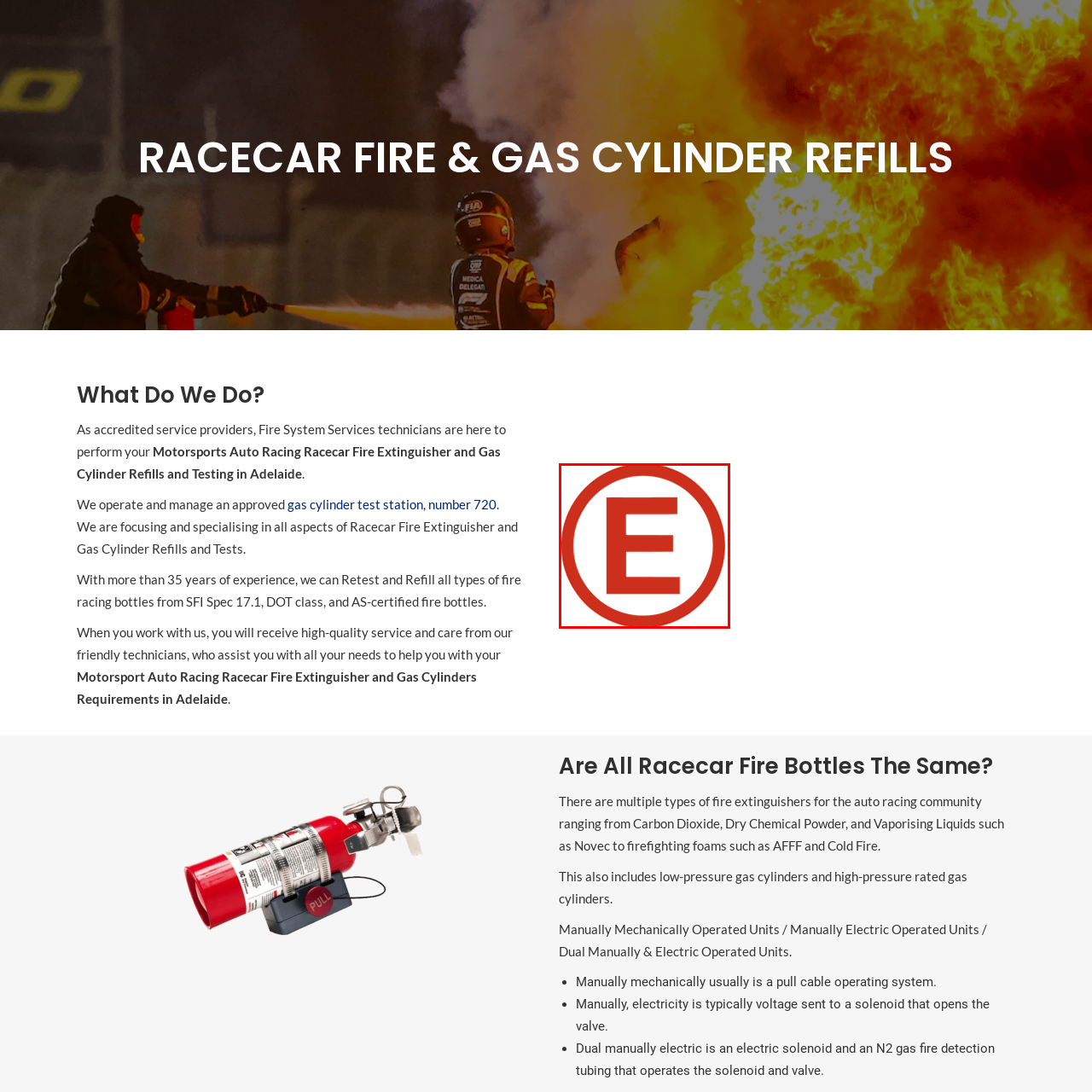Write a comprehensive caption detailing the image within the red boundary.

The image features a prominent red circular symbol with the letter "E" centered within it. This emblem is typically associated with electrical equipment or safety compliance, often used in various contexts, including motorsports and fire safety. In the context of the surrounding content, it may signify the importance of certified fire extinguishers and gas cylinders used in racecars, stressing adherence to safety standards. This imagery aligns with the overall focus of the page, which emphasizes the provision of high-quality services for refilling and testing racing fire extinguishers and gas cylinders, ensuring the safety and efficiency required in motorsports.